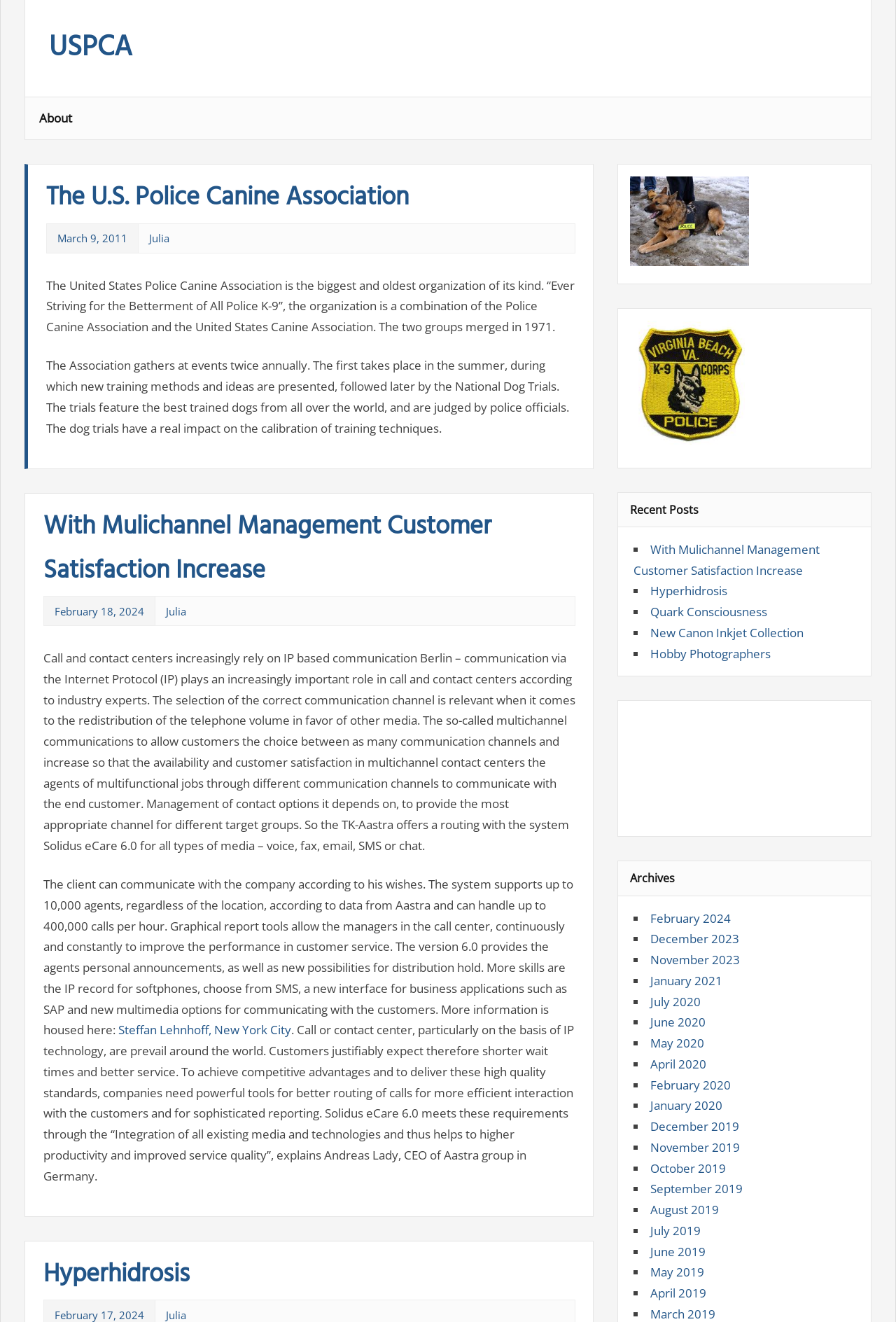Write an elaborate caption that captures the essence of the webpage.

The webpage is about the United States Police Canine Association (USPCA). At the top, there is a heading with the organization's name, followed by a link to the "About" page. Below this, there are two articles with headings, "The U.S. Police Canine Association" and "With Mulichannel Management Customer Satisfaction Increase". The first article provides information about the organization, its history, and its events, while the second article discusses the importance of multichannel management in call and contact centers.

To the right of these articles, there are two images. Below the images, there is a heading "Recent Posts" with a list of links to recent articles, including "With Mulichannel Management Customer Satisfaction Increase", "Hyperhidrosis", "Quark Consciousness", "New Canon Inkjet Collection", and "Hobby Photographers". 

Further down, there is a heading "Archives" with a list of links to archived articles, organized by month and year, from February 2024 to June 2019.